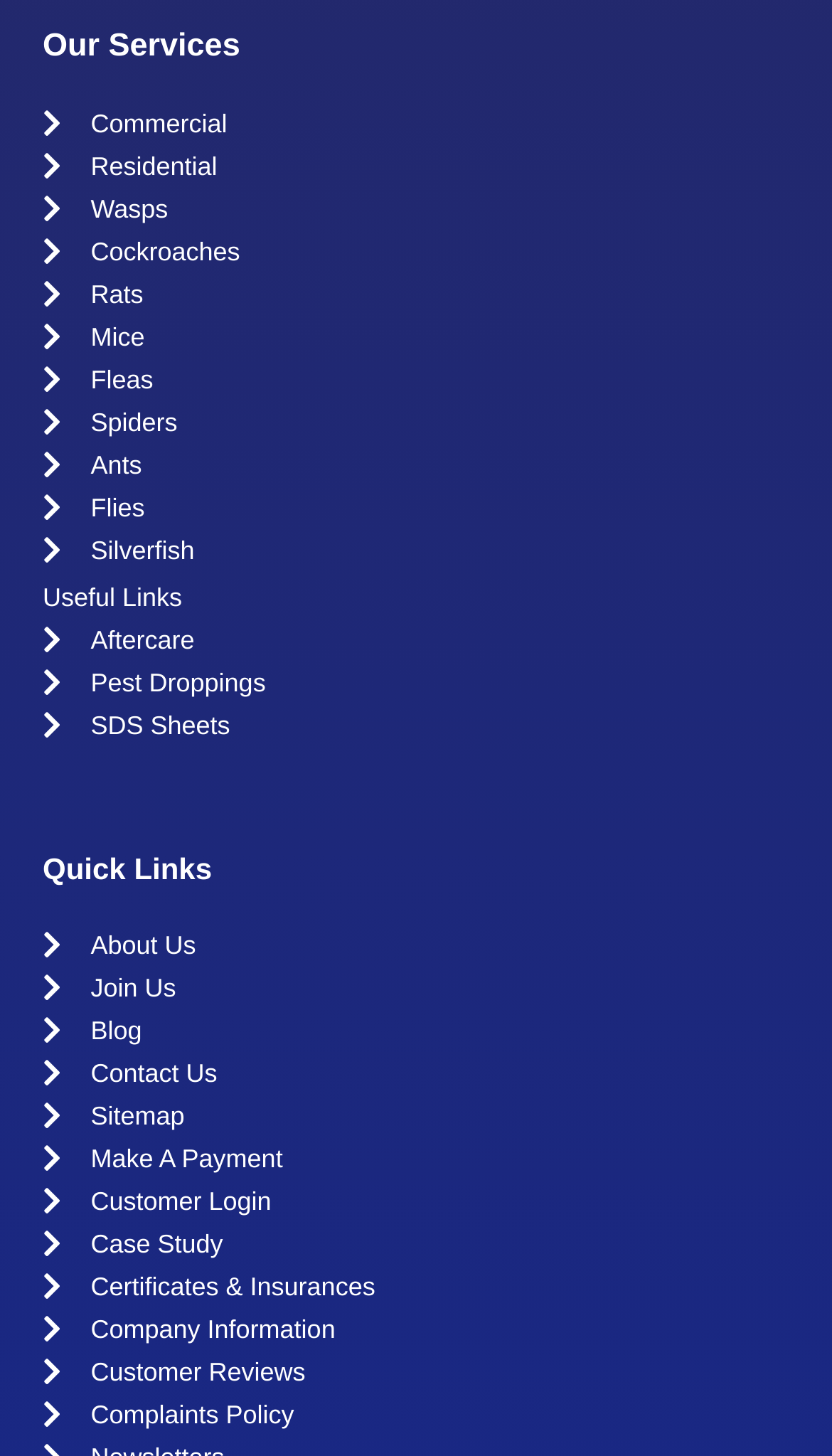Predict the bounding box of the UI element based on this description: "Certificates & Insurances".

[0.051, 0.87, 0.474, 0.897]